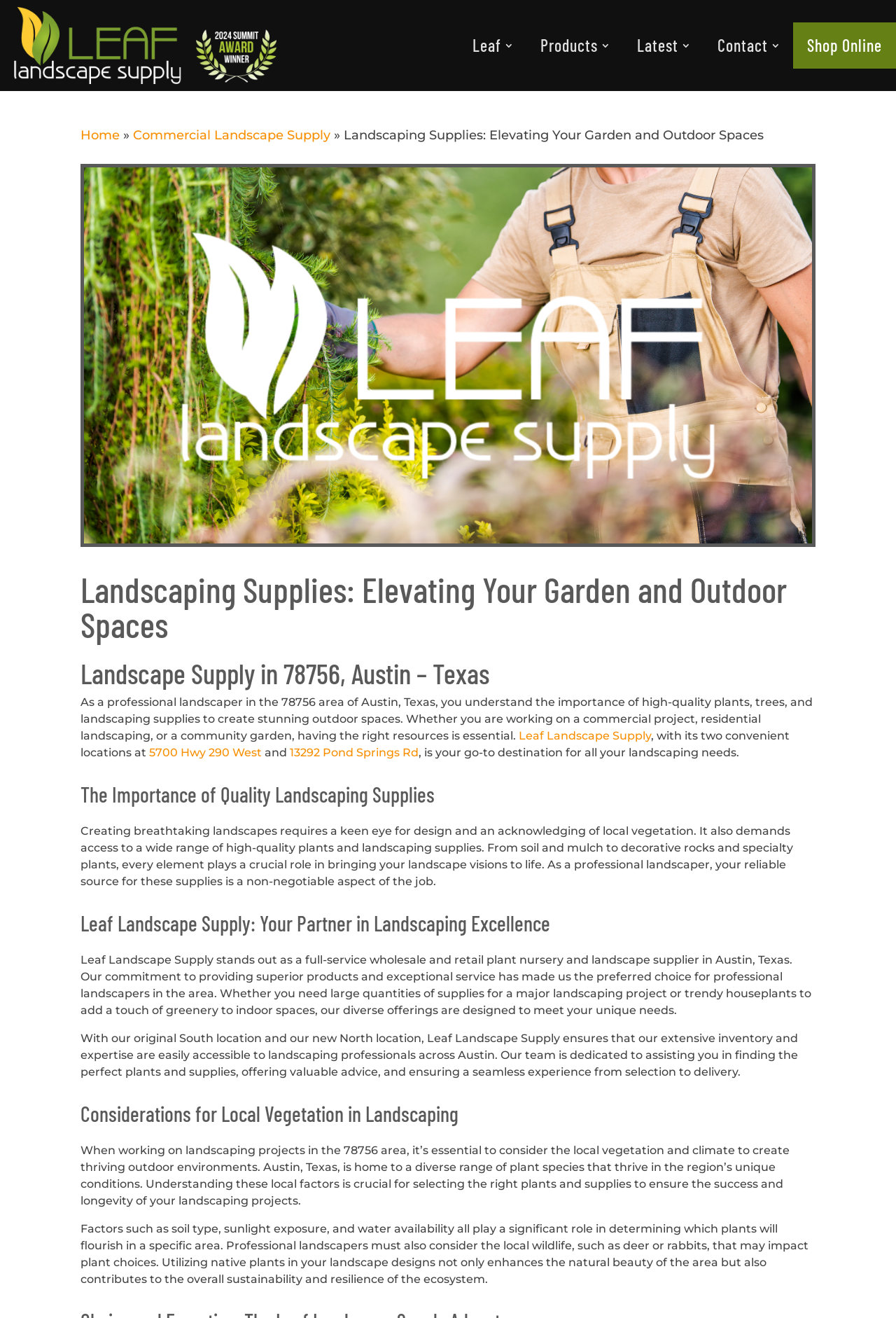Respond to the following question using a concise word or phrase: 
What is the importance of considering local vegetation in landscaping?

To create thriving outdoor environments